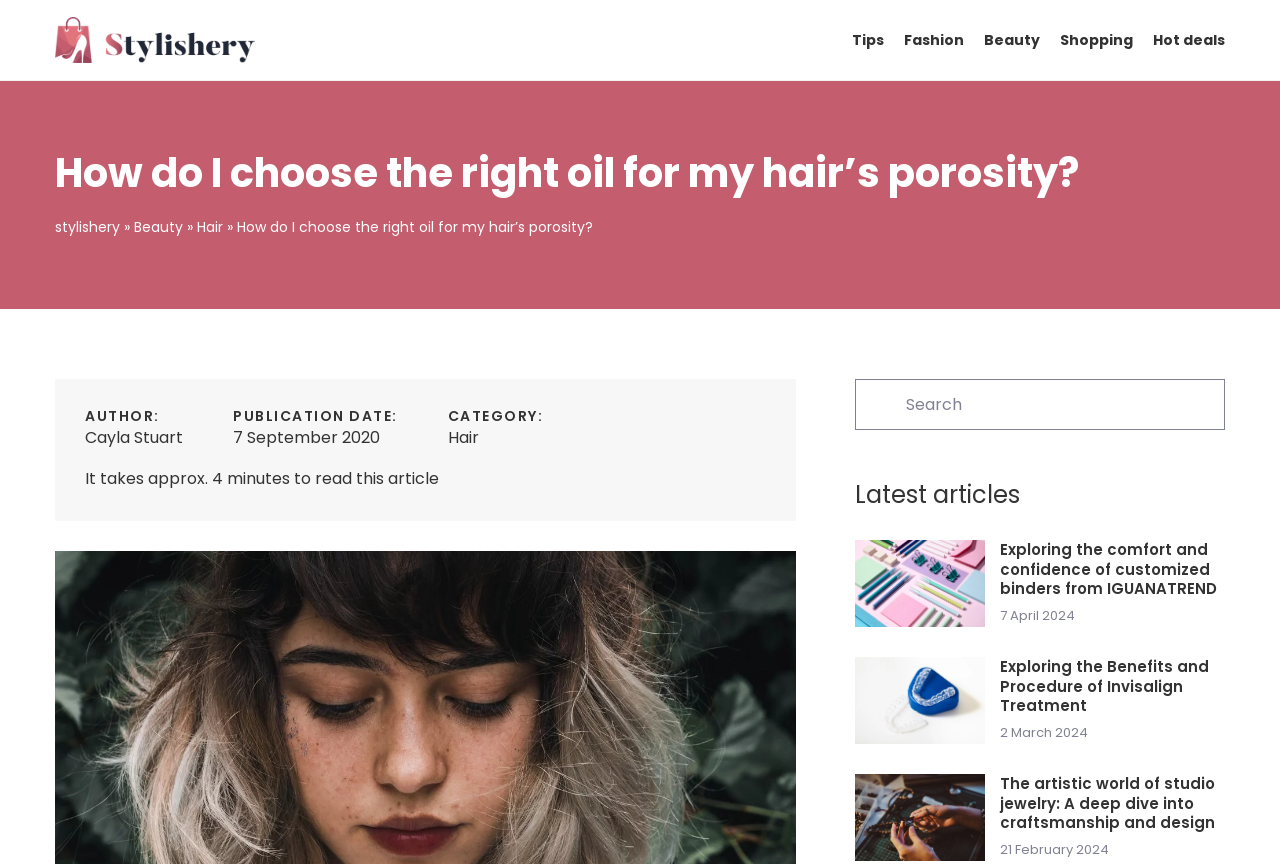Identify the bounding box coordinates of the area that should be clicked in order to complete the given instruction: "Click on the 'Tips' link". The bounding box coordinates should be four float numbers between 0 and 1, i.e., [left, top, right, bottom].

[0.666, 0.029, 0.691, 0.064]